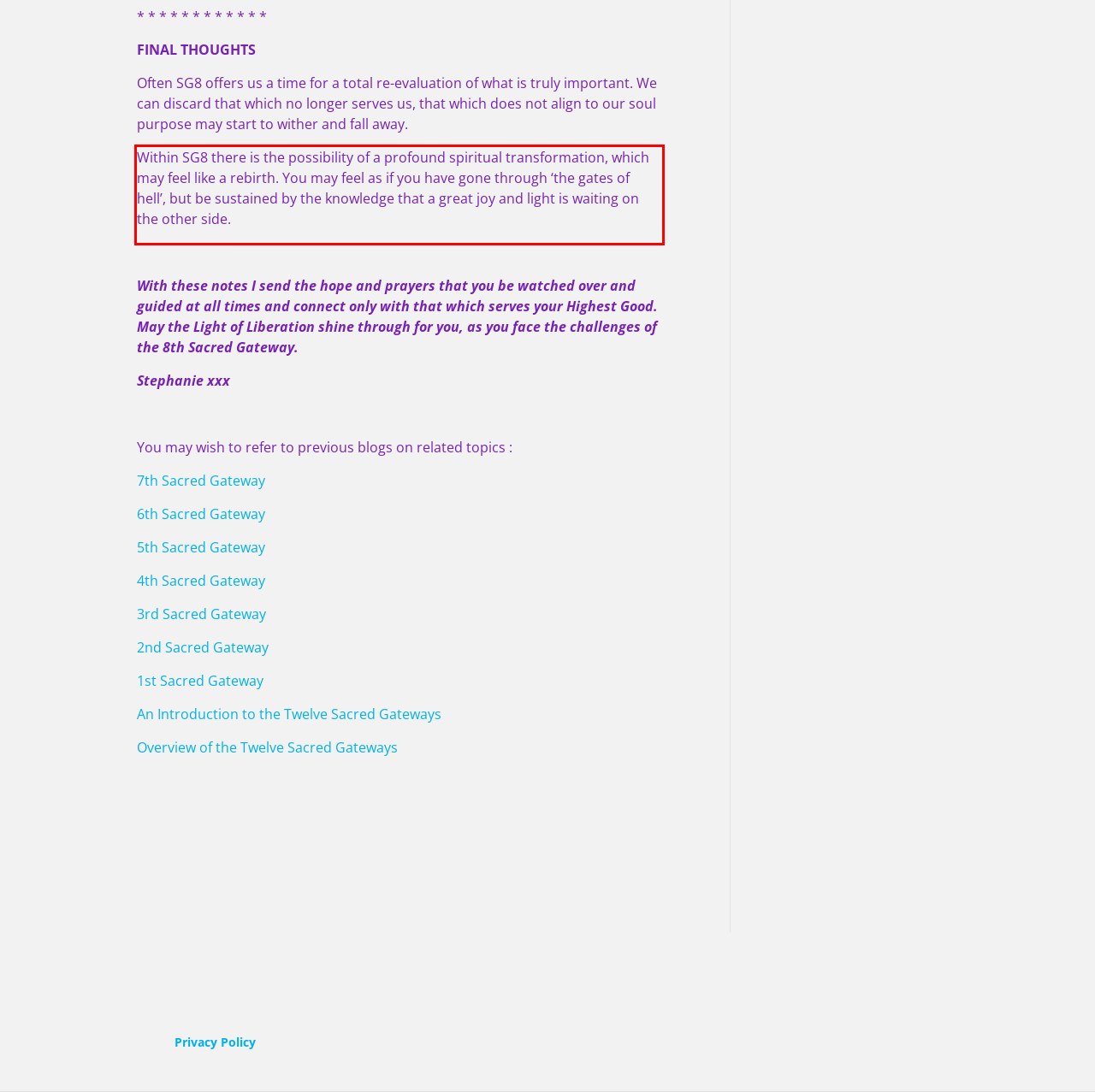Using the provided screenshot of a webpage, recognize the text inside the red rectangle bounding box by performing OCR.

Within SG8 there is the possibility of a profound spiritual transformation, which may feel like a rebirth. You may feel as if you have gone through ‘the gates of hell’, but be sustained by the knowledge that a great joy and light is waiting on the other side.